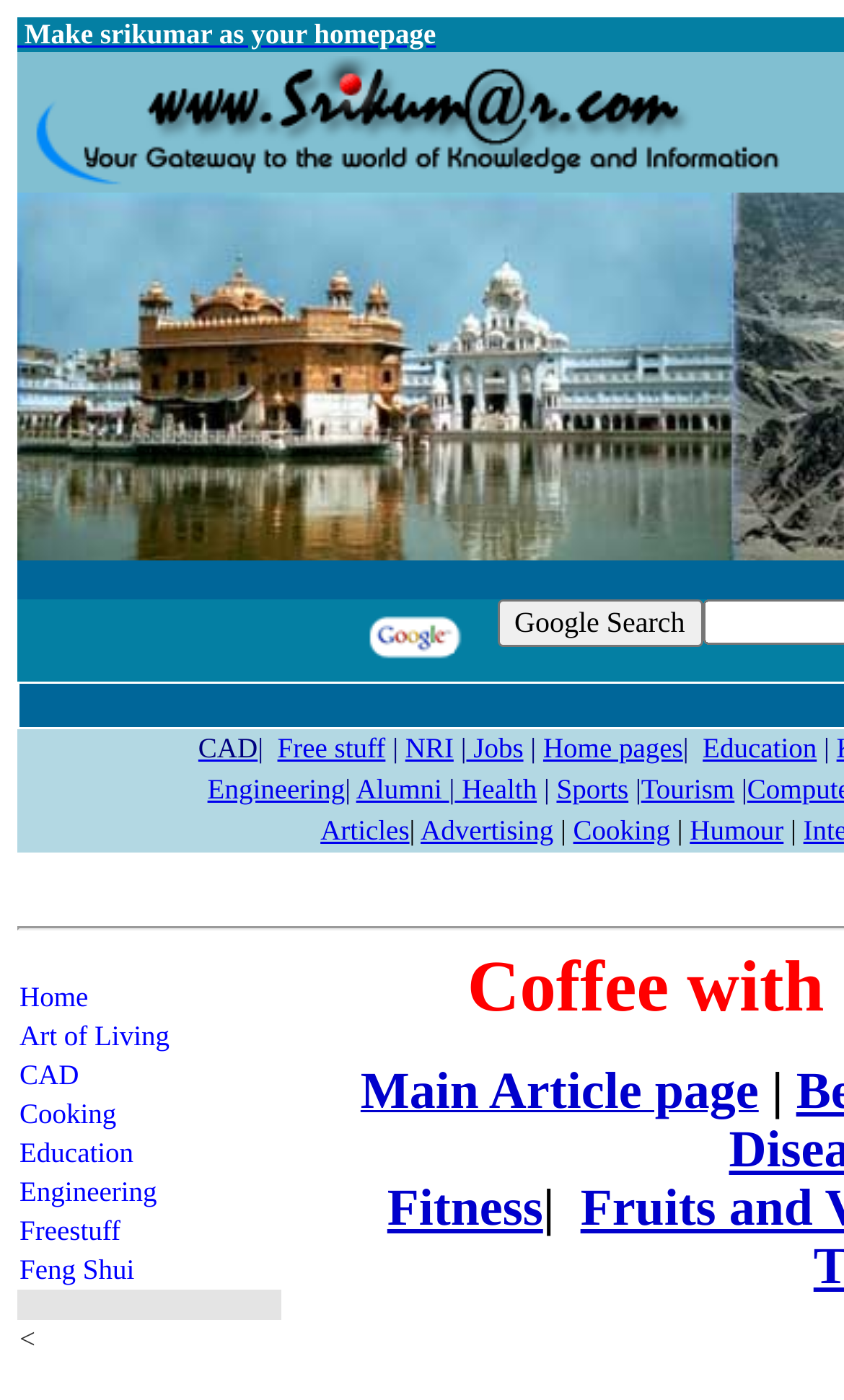What is the category of the link 'Cooking'?
Respond to the question with a single word or phrase according to the image.

Art of Living